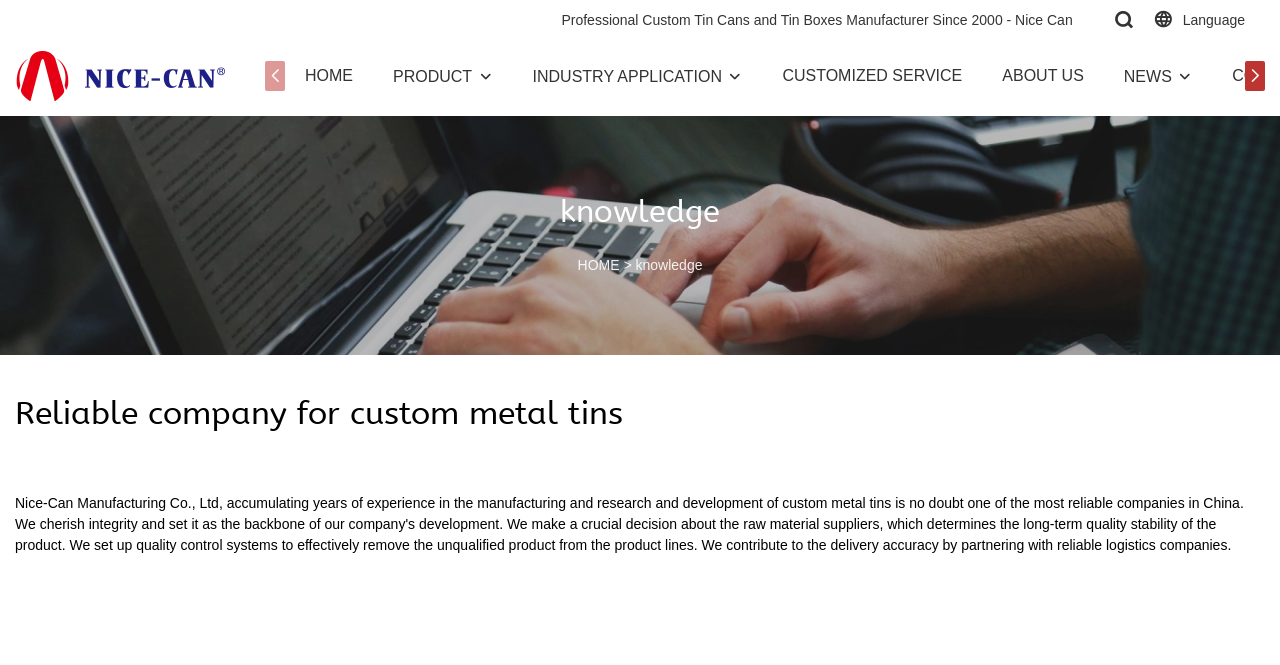What is the company's experience?
From the screenshot, supply a one-word or short-phrase answer.

Since 2000